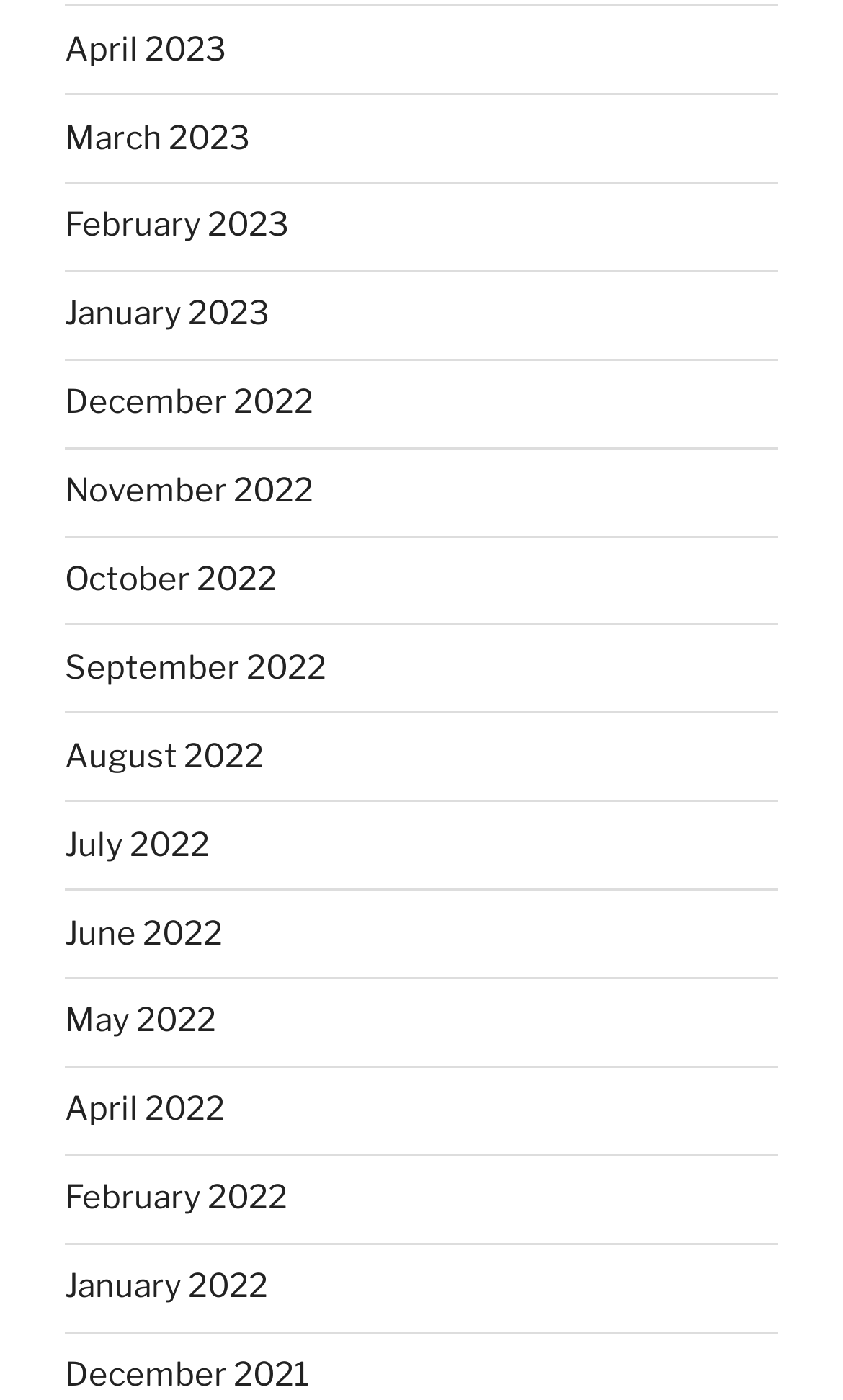Identify the bounding box coordinates of the element that should be clicked to fulfill this task: "Check IPTS - FACEBOOK". The coordinates should be provided as four float numbers between 0 and 1, i.e., [left, top, right, bottom].

None